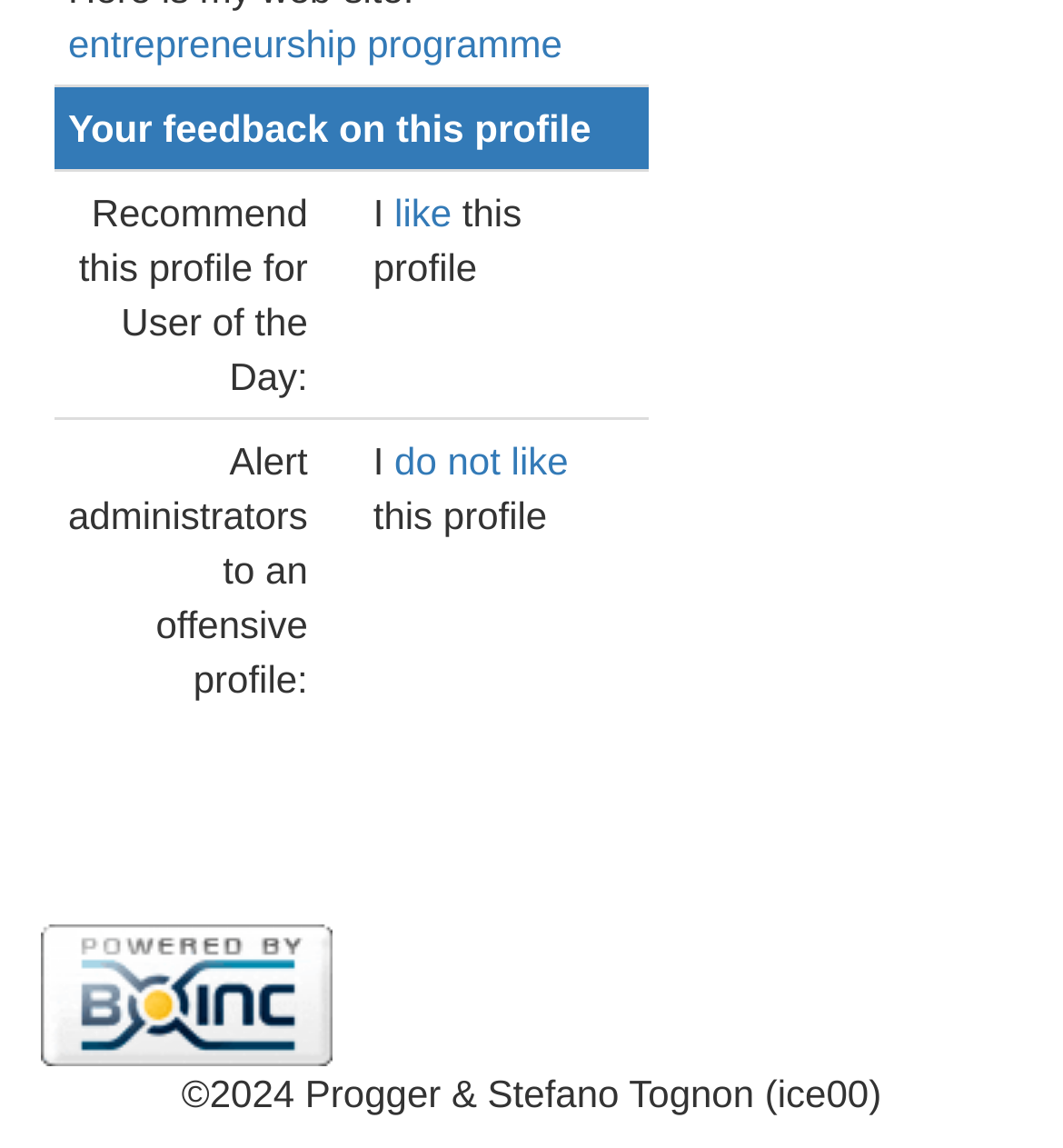Extract the bounding box coordinates of the UI element described: "entrepreneurship programme". Provide the coordinates in the format [left, top, right, bottom] with values ranging from 0 to 1.

[0.064, 0.019, 0.529, 0.057]